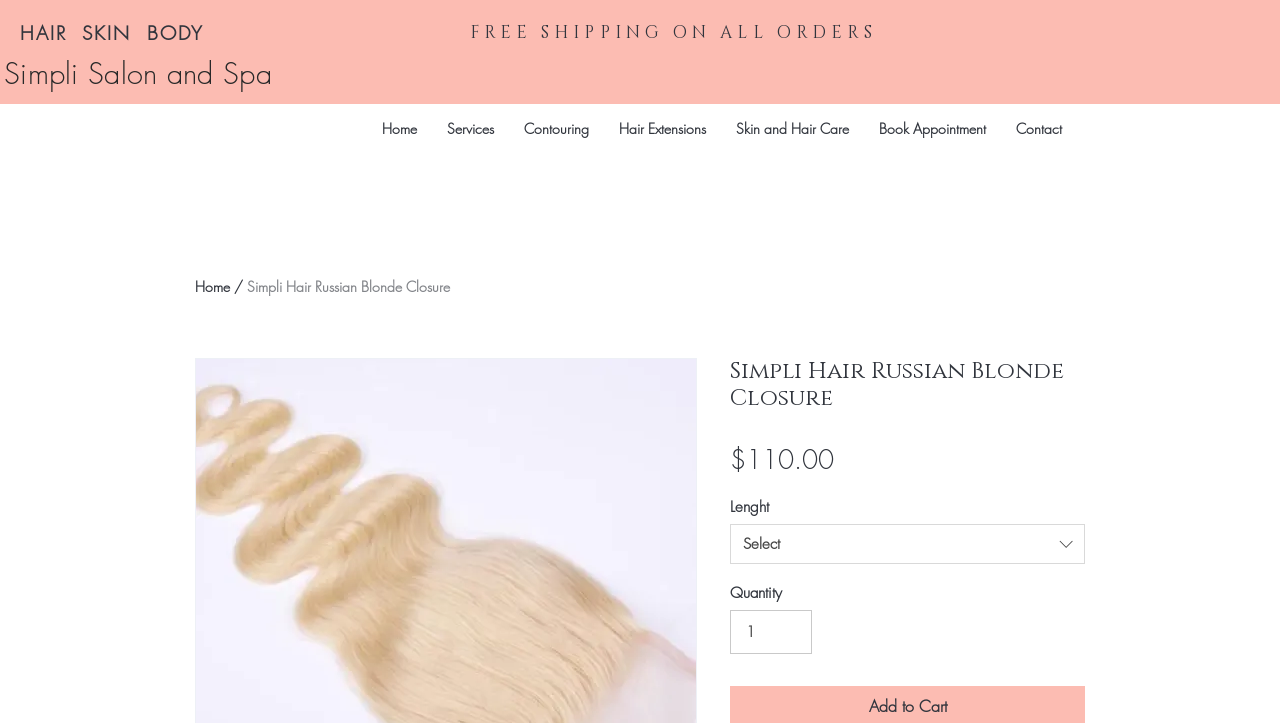Extract the bounding box coordinates of the UI element described by: "Home". The coordinates should include four float numbers ranging from 0 to 1, e.g., [left, top, right, bottom].

[0.287, 0.144, 0.338, 0.212]